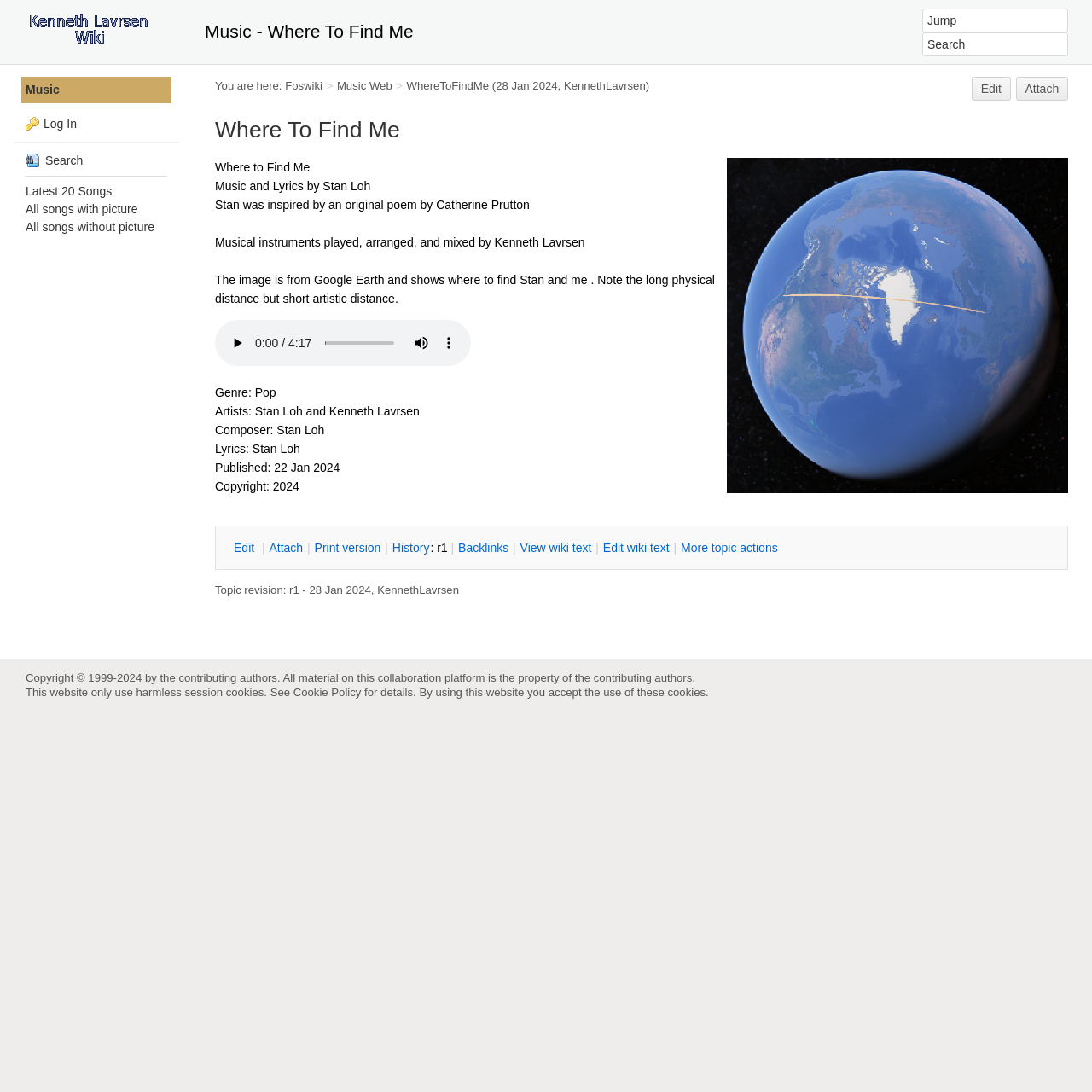Please find the bounding box coordinates of the element that you should click to achieve the following instruction: "Search for music". The coordinates should be presented as four float numbers between 0 and 1: [left, top, right, bottom].

[0.845, 0.008, 0.978, 0.03]